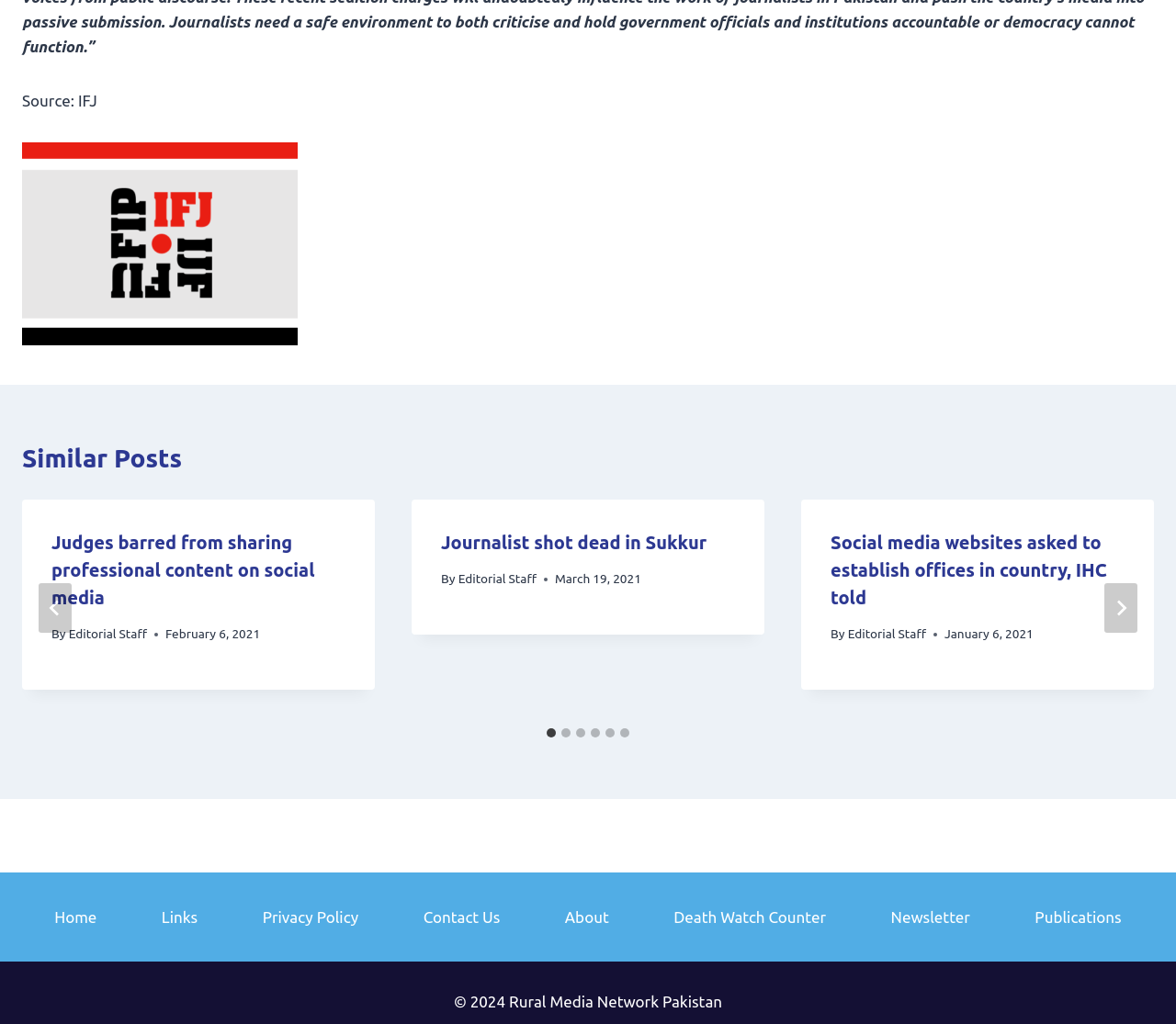Bounding box coordinates must be specified in the format (top-left x, top-left y, bottom-right x, bottom-right y). All values should be floating point numbers between 0 and 1. What are the bounding box coordinates of the UI element described as: aria-label="Go to last slide"

[0.033, 0.57, 0.061, 0.618]